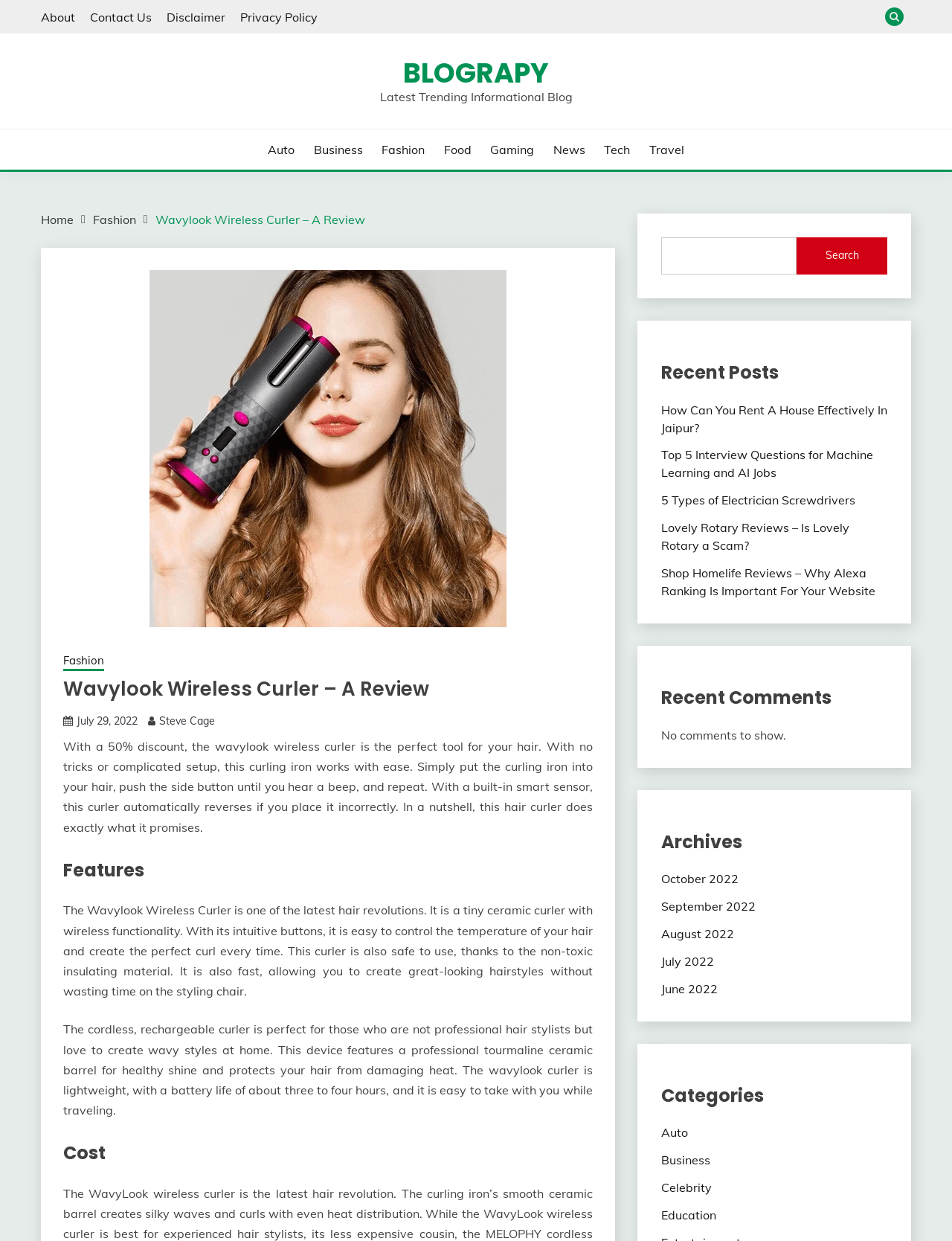What is the name of the product being reviewed?
Please provide a comprehensive answer based on the information in the image.

I found the answer by looking at the heading 'Wavylook Wireless Curler – A Review' which is a prominent element on the webpage, indicating that the webpage is a review of a product with this name.